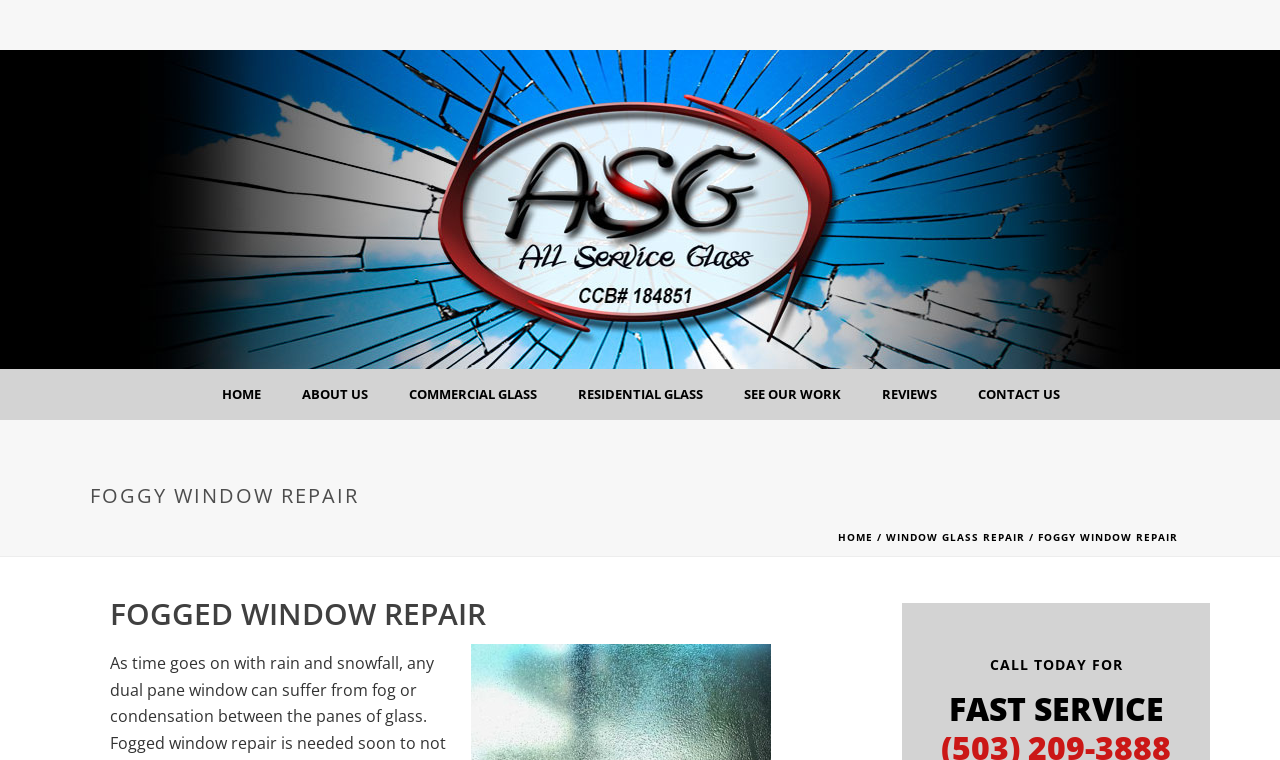Detail the webpage's structure and highlights in your description.

The webpage is about Foggy Window Repair, with a prominent heading at the top center of the page. Below the heading, there is a navigation menu with seven links: HOME, ABOUT US, COMMERCIAL GLASS, RESIDENTIAL GLASS, SEE OUR WORK, REVIEWS, and CONTACT US, which are evenly spaced and aligned horizontally across the top of the page.

Further down, there is another heading, FOGGY WINDOW REPAIR, located at the top left of the page. Below this heading, there are three links: HOME, WINDOW GLASS REPAIR, and another link with no text, separated by forward slashes. These links are aligned horizontally and are positioned at the top center of the page.

On the left side of the page, there is a heading, FOGGED WINDOW REPAIR, with a subheading, CALL TODAY FOR, positioned below it. Below the subheading, there is another heading, FAST SERVICE, which is positioned at the bottom left of the page.

Overall, the webpage has a simple and organized structure, with clear headings and links that provide easy navigation to different sections of the website.